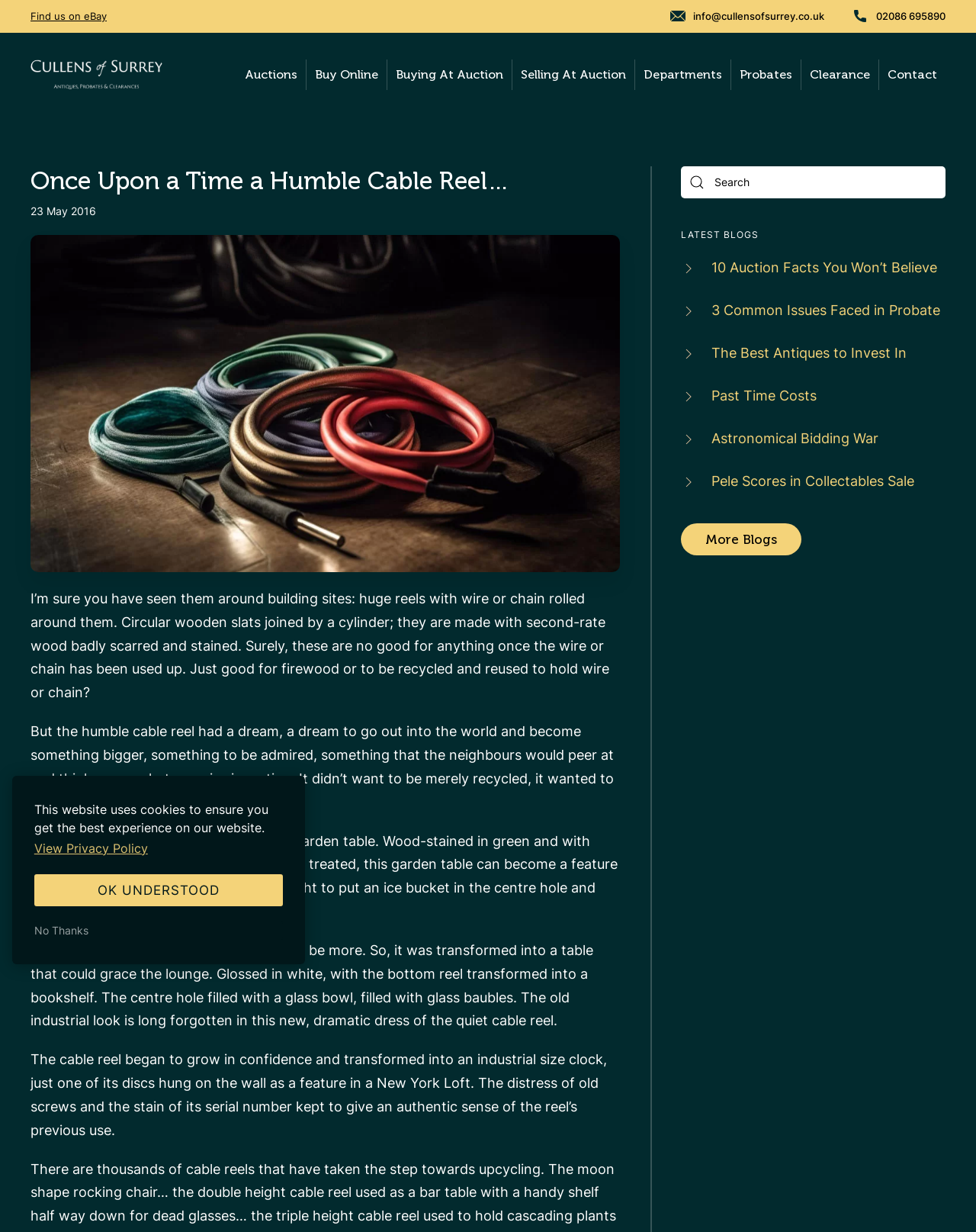Show the bounding box coordinates of the region that should be clicked to follow the instruction: "Search for something."

[0.698, 0.135, 0.969, 0.161]